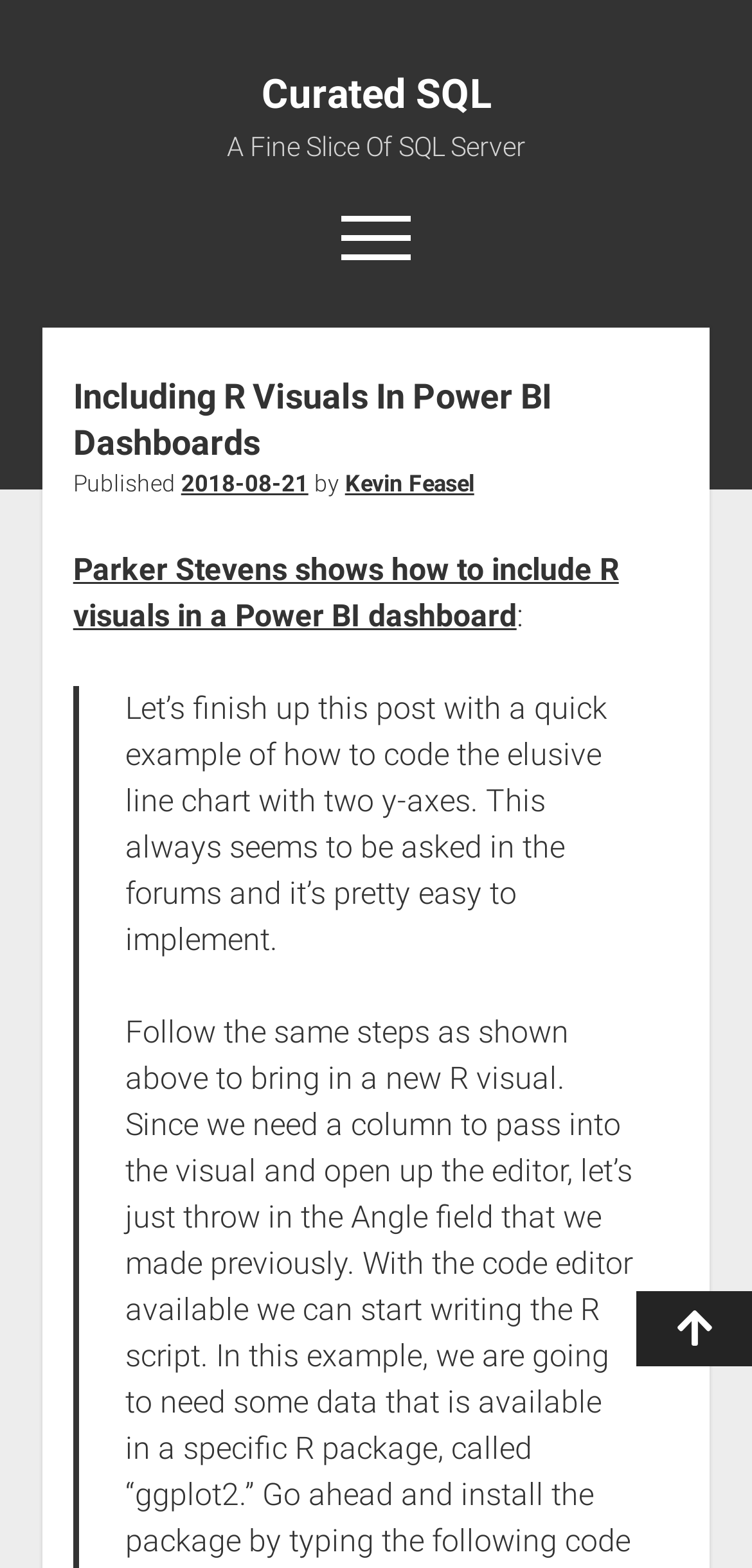Please locate the bounding box coordinates of the element that needs to be clicked to achieve the following instruction: "Search for something". The coordinates should be four float numbers between 0 and 1, i.e., [left, top, right, bottom].

[0.862, 0.229, 0.96, 0.274]